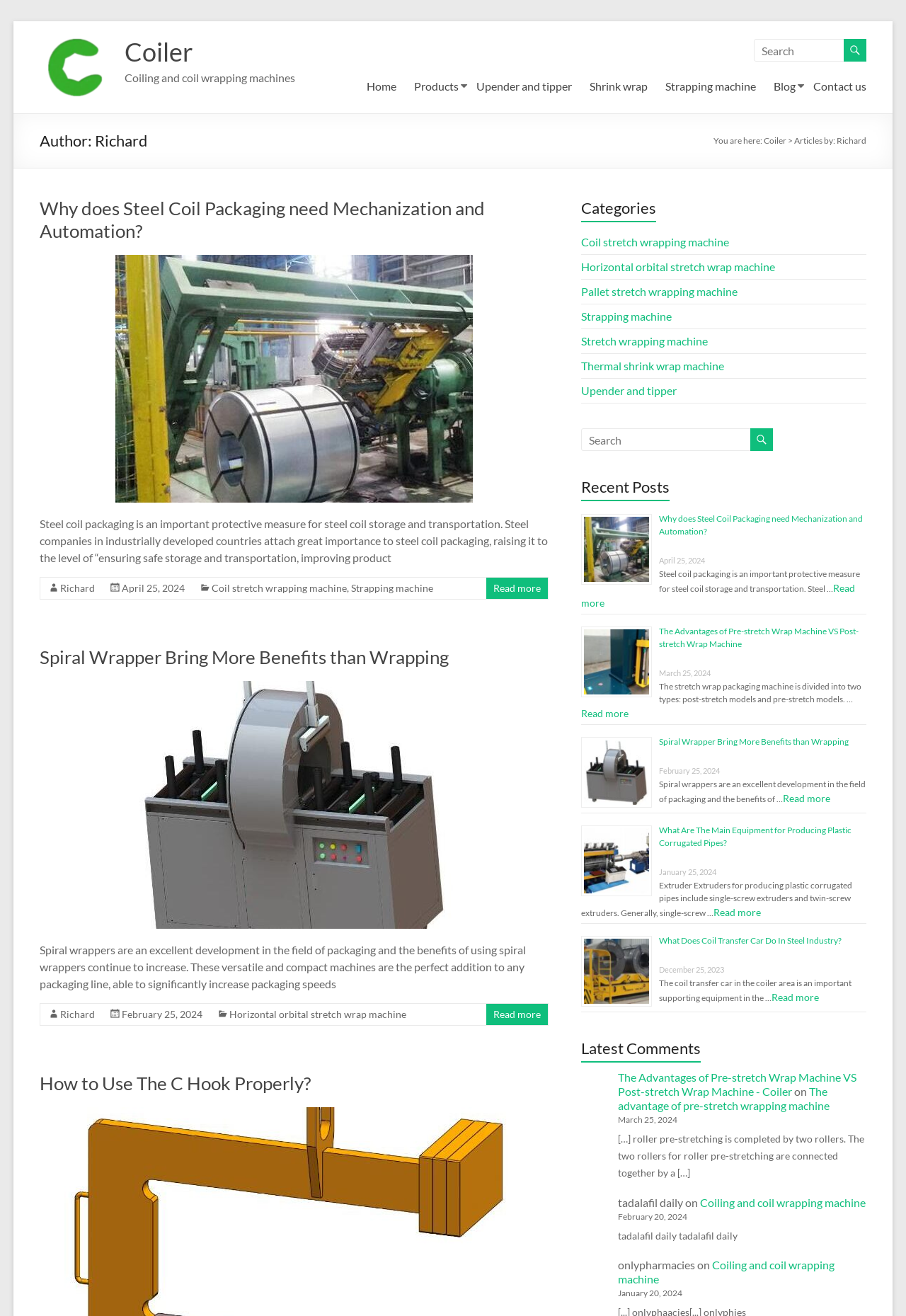Determine the bounding box coordinates of the clickable area required to perform the following instruction: "Click on the logo of Coiler". The coordinates should be represented as four float numbers between 0 and 1: [left, top, right, bottom].

[0.044, 0.024, 0.122, 0.034]